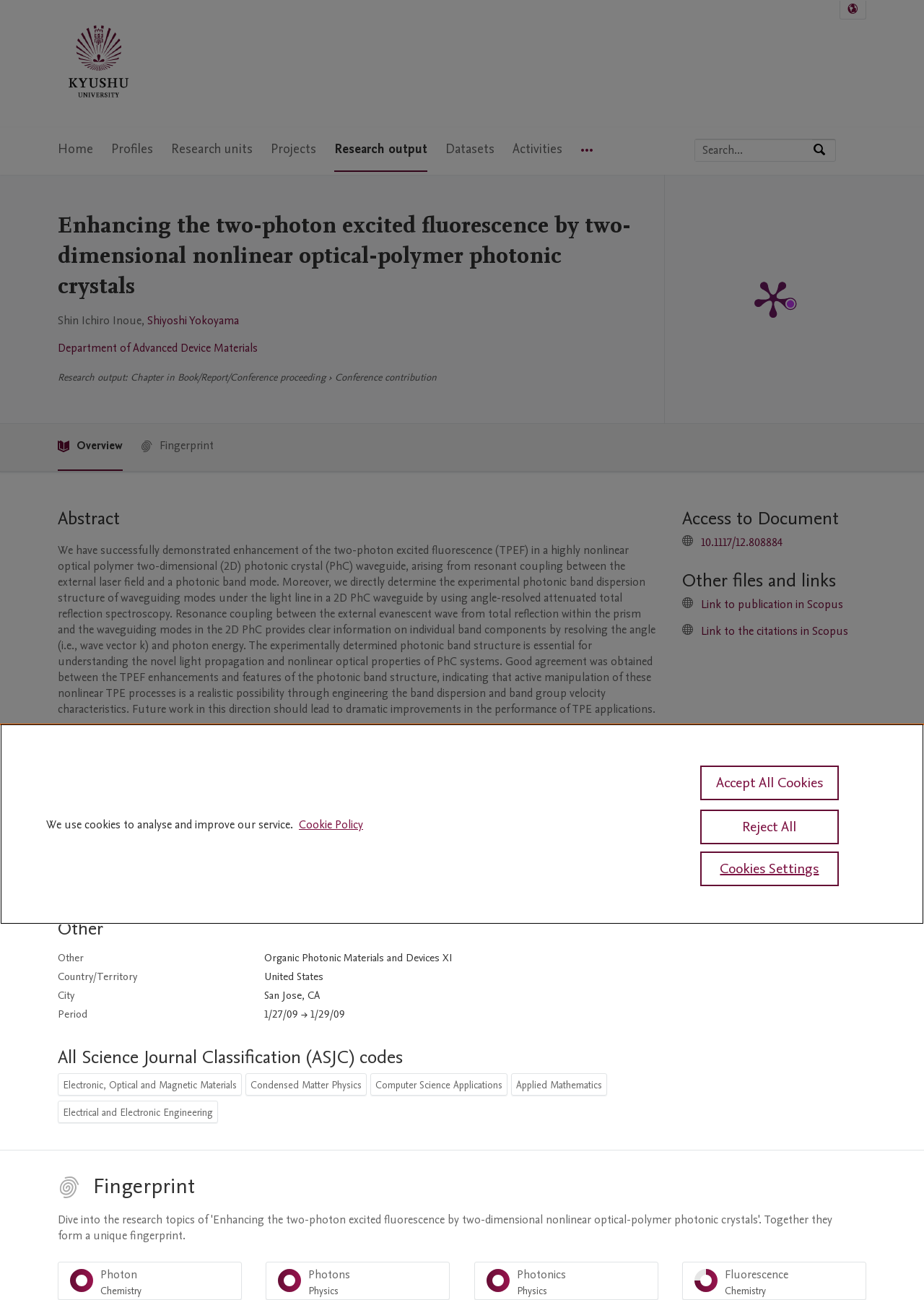Find and specify the bounding box coordinates that correspond to the clickable region for the instruction: "Open How to Restore and Get Back Your Vivaldi Tabs on a Mac When Vivaldi Browser Crashes (Works for Other Browsers Too)".

None